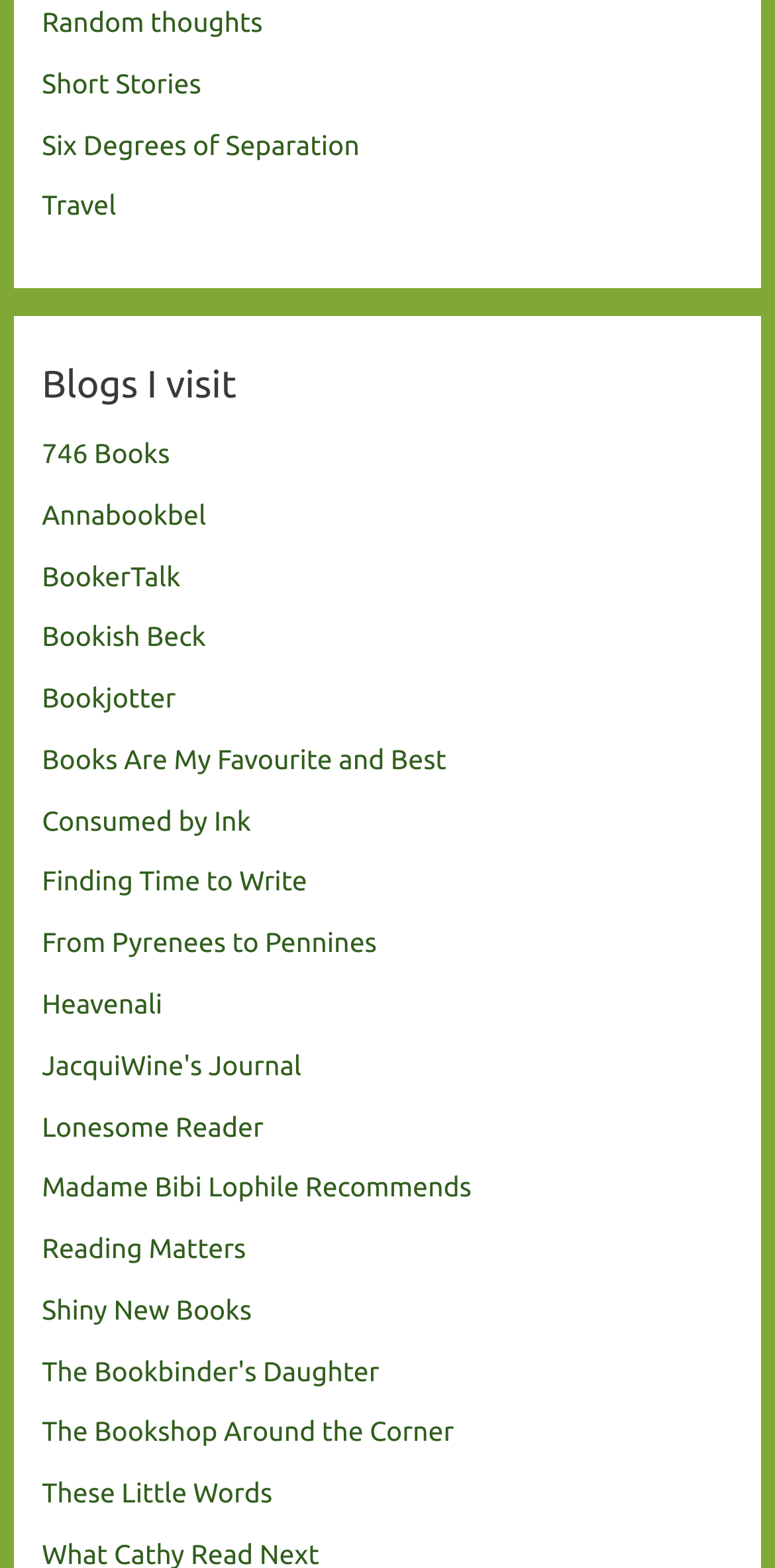Find the bounding box coordinates for the element described here: "Heavenali".

[0.054, 0.63, 0.21, 0.65]